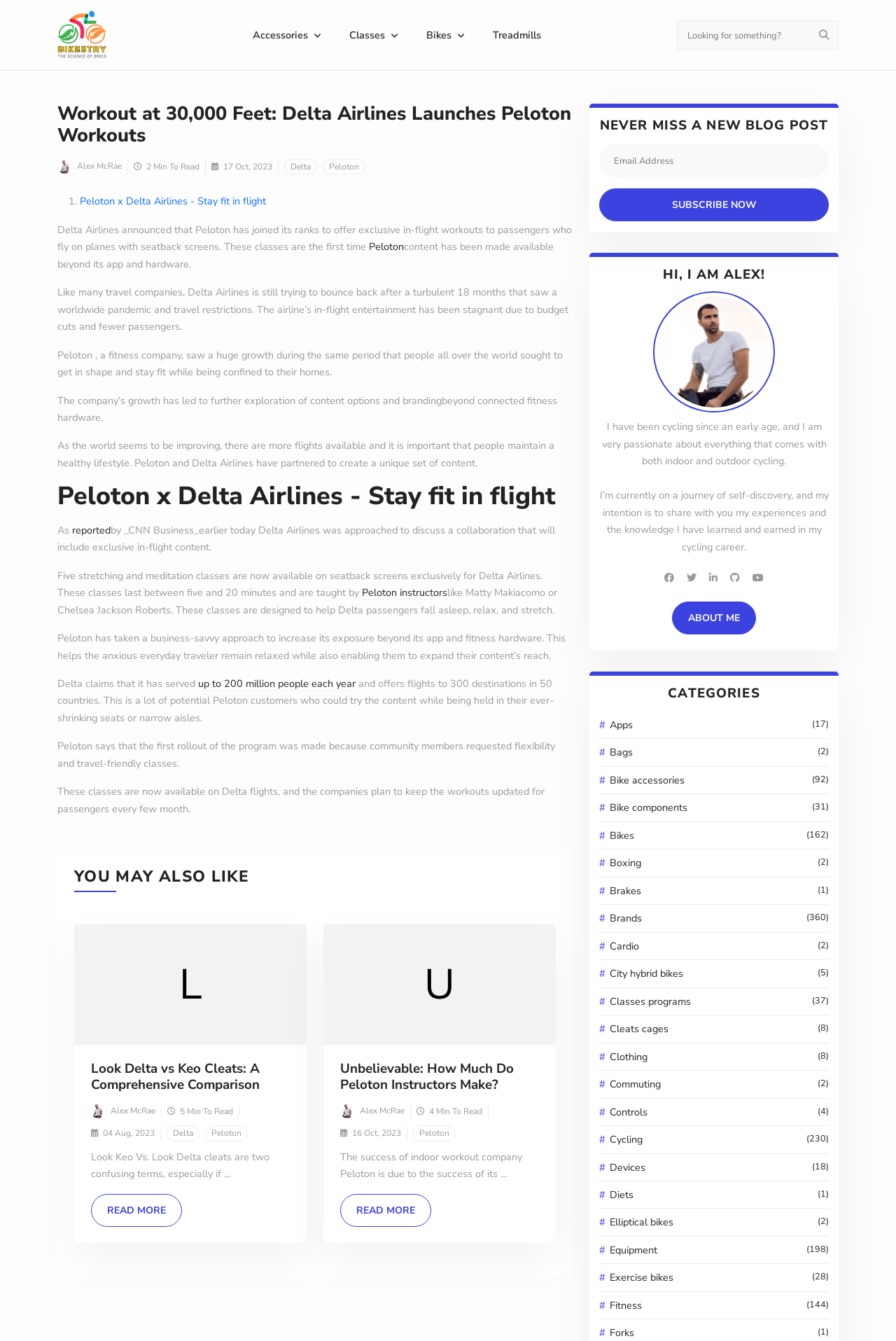Pinpoint the bounding box coordinates of the clickable element to carry out the following instruction: "Check out the categories."

[0.669, 0.511, 0.925, 0.523]